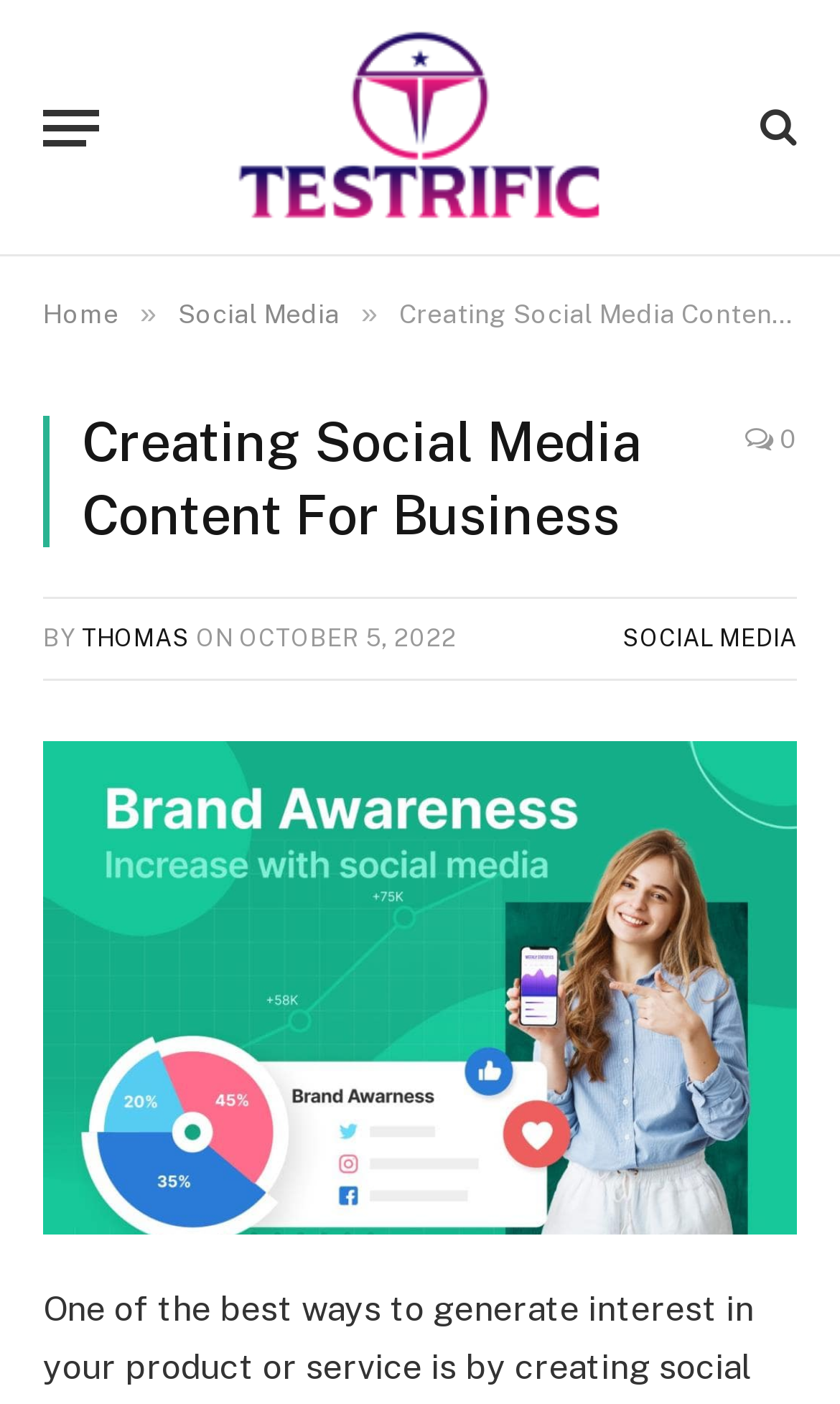With reference to the screenshot, provide a detailed response to the question below:
How many links are in the top navigation bar?

I counted the number of link elements in the top navigation bar and found three links: 'Home', 'Social Media', and the logo link 'Testrific'.